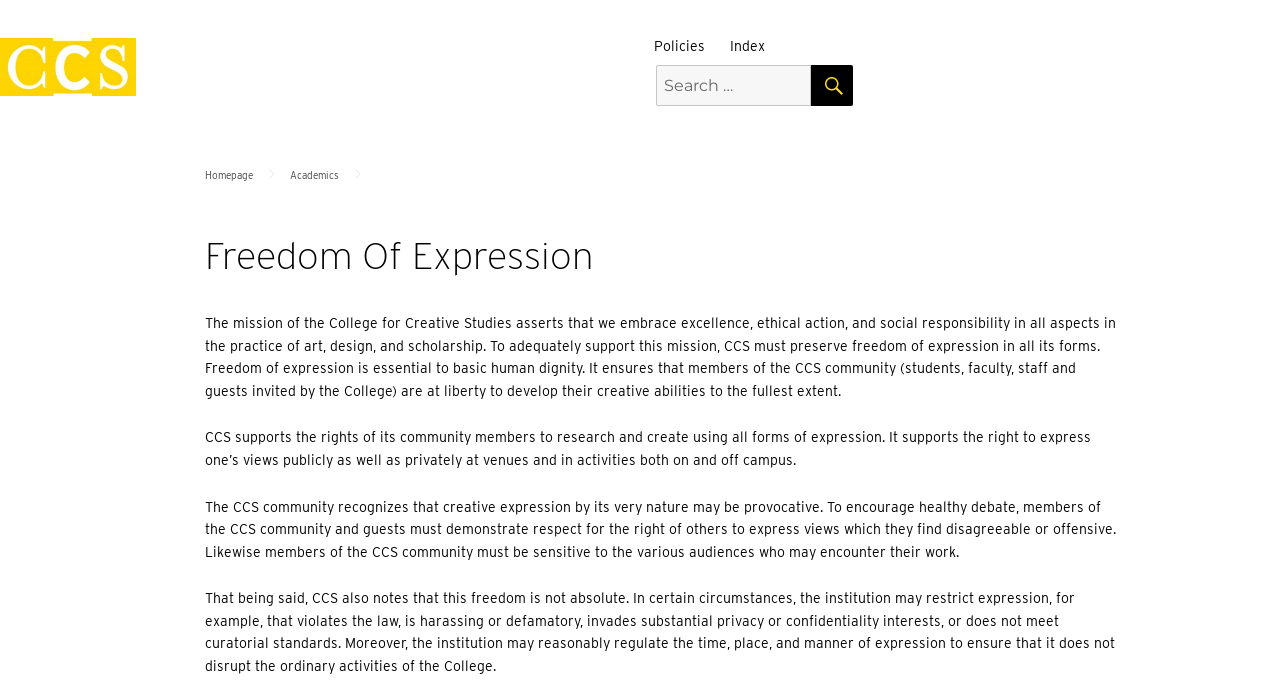Please extract the title of the webpage.

Freedom Of Expression